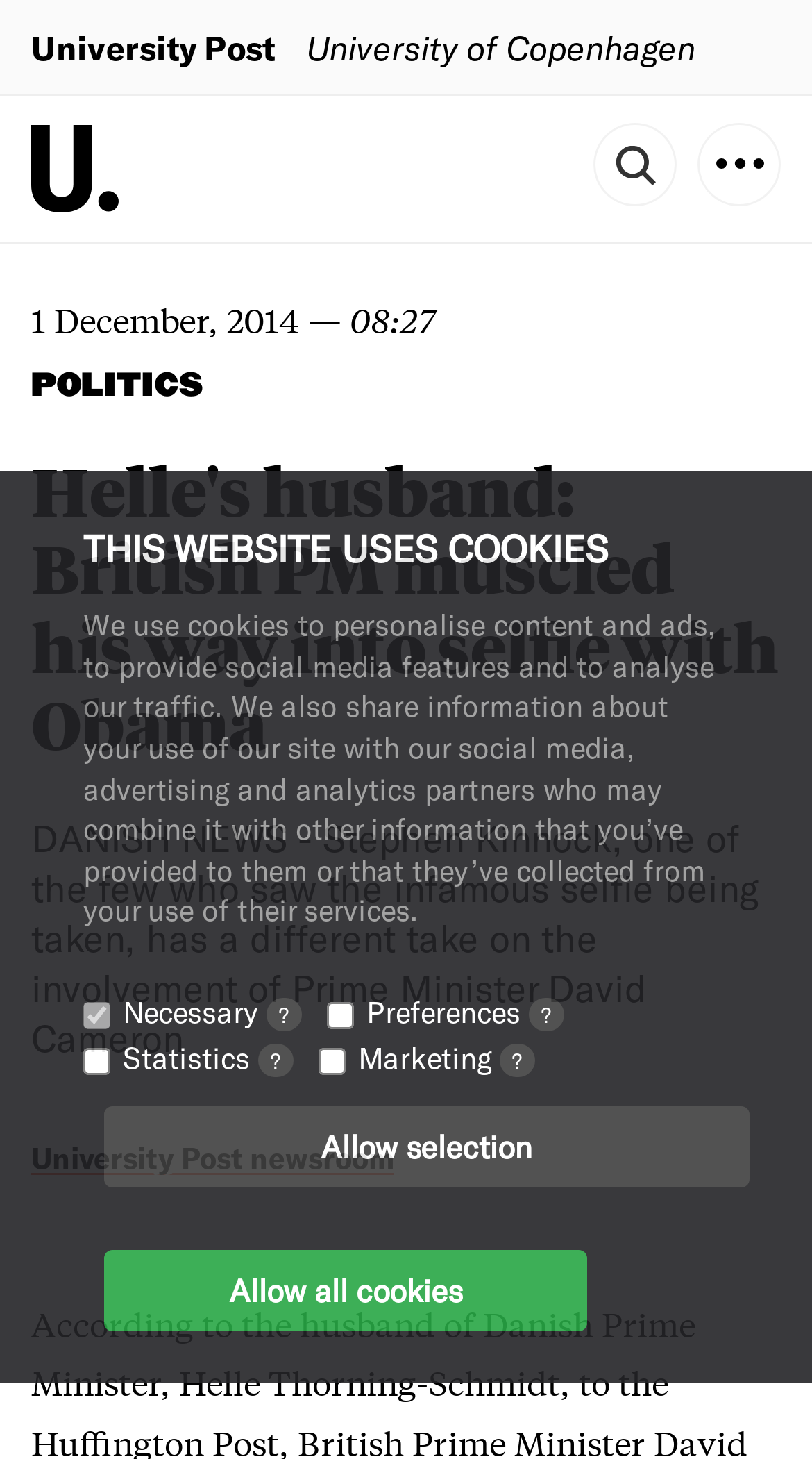Please provide a comprehensive response to the question based on the details in the image: What is the name of the newsroom?

I found the name of the newsroom by looking at the link element with the content 'University Post newsroom' which is located at the bottom of the webpage.